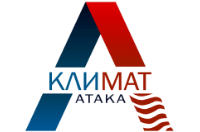What does the wave pattern in the logo represent?
Carefully examine the image and provide a detailed answer to the question.

The question asks about the meaning of the wave pattern in the KLIMAT ATAKA logo. The caption explains that the subtle wave patterns suggest air movement, which aligns with the company's focus on air conditioning, humidifiers, and related appliances.